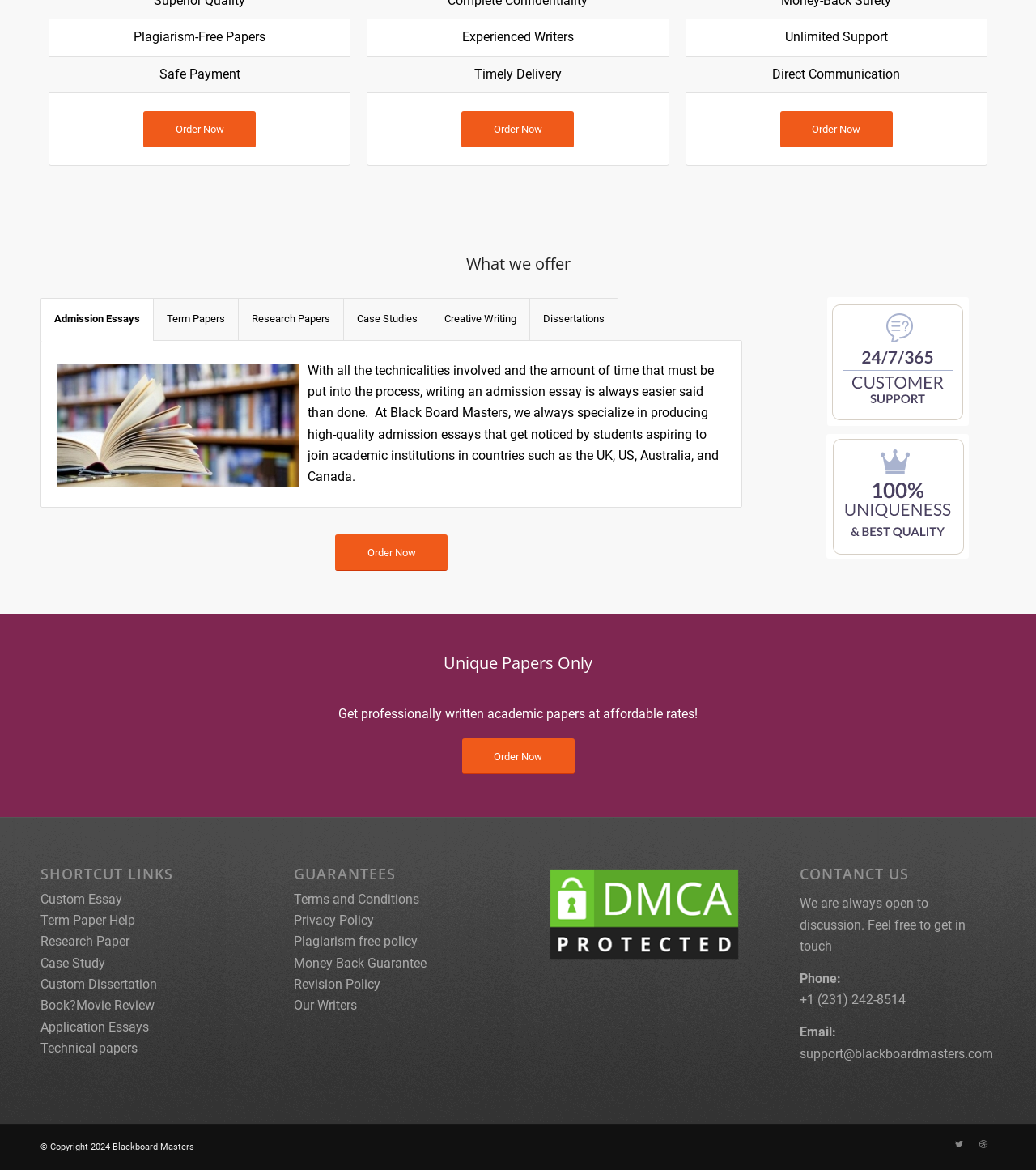Please find the bounding box coordinates of the section that needs to be clicked to achieve this instruction: "View terms and conditions by clicking on the link".

[0.283, 0.762, 0.404, 0.775]